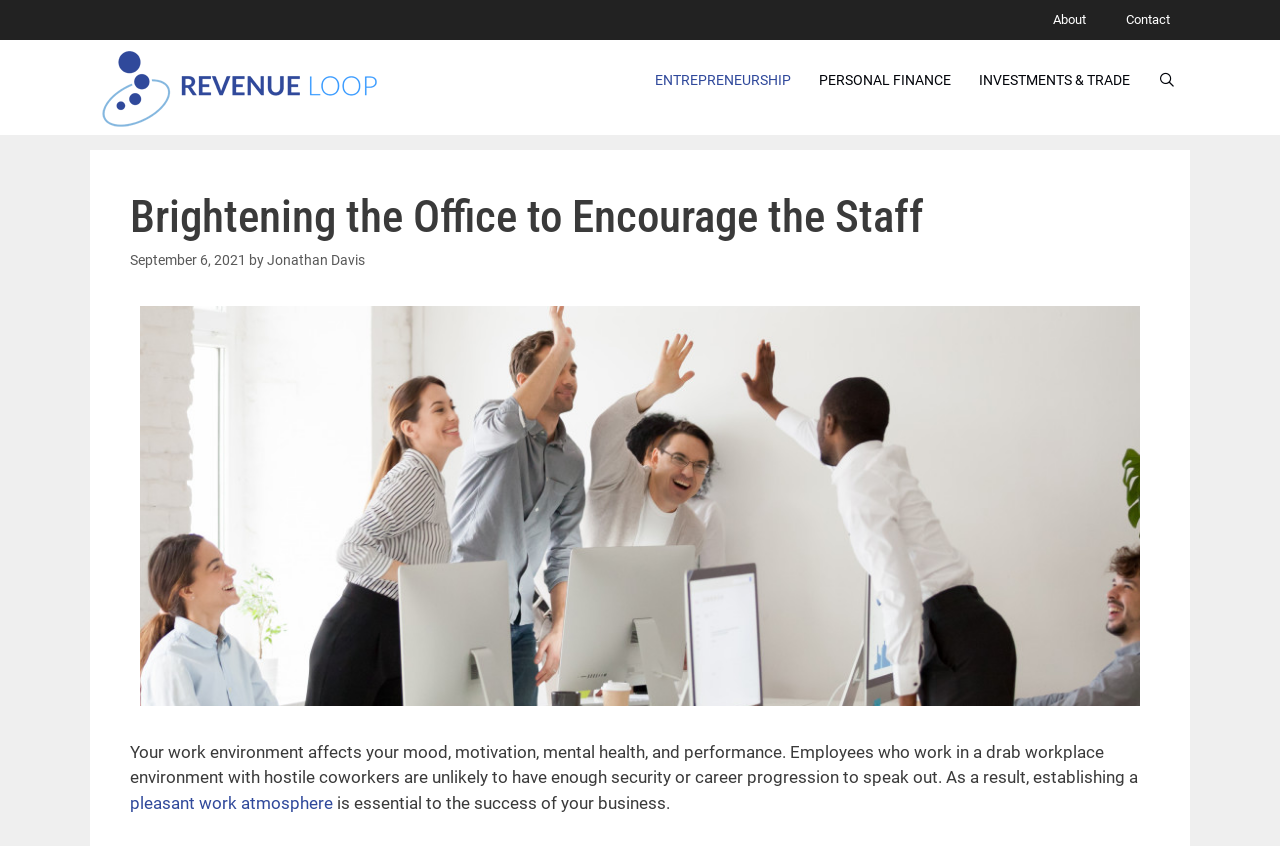Specify the bounding box coordinates of the region I need to click to perform the following instruction: "search in the search bar". The coordinates must be four float numbers in the range of 0 to 1, i.e., [left, top, right, bottom].

[0.894, 0.053, 0.93, 0.136]